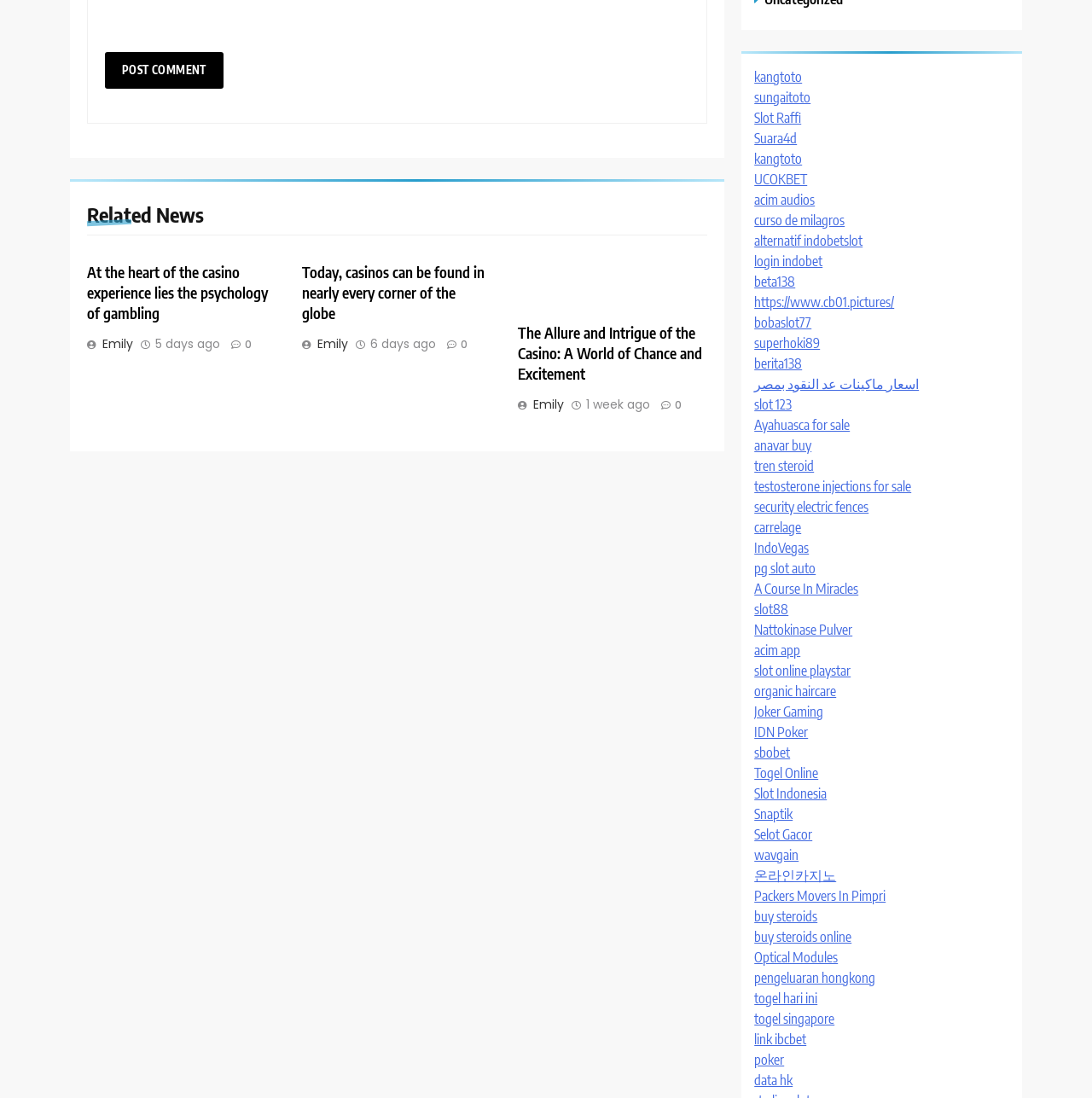How many links are listed at the bottom of the webpage?
Refer to the image and provide a concise answer in one word or phrase.

34